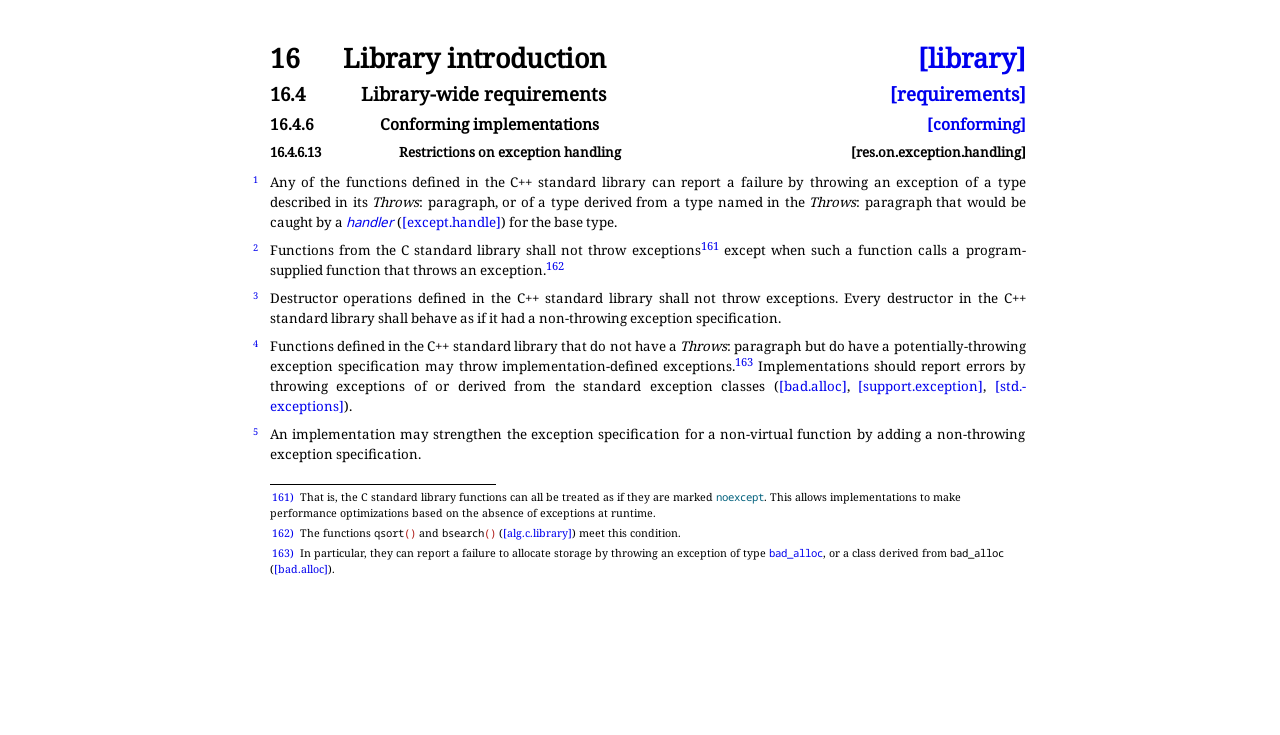Please determine and provide the text content of the webpage's heading.

16 Library introduction
[library]